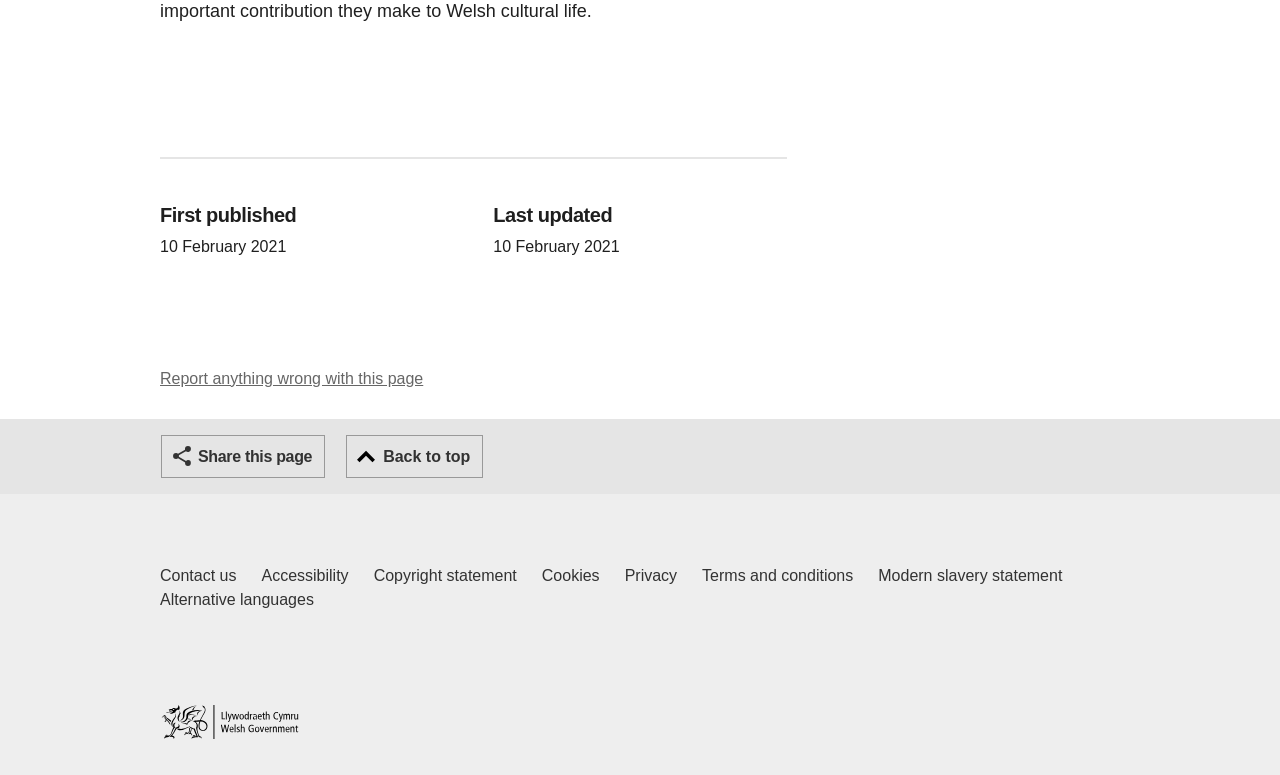Bounding box coordinates are to be given in the format (top-left x, top-left y, bottom-right x, bottom-right y). All values must be floating point numbers between 0 and 1. Provide the bounding box coordinate for the UI element described as: Copyright statement

[0.292, 0.728, 0.404, 0.759]